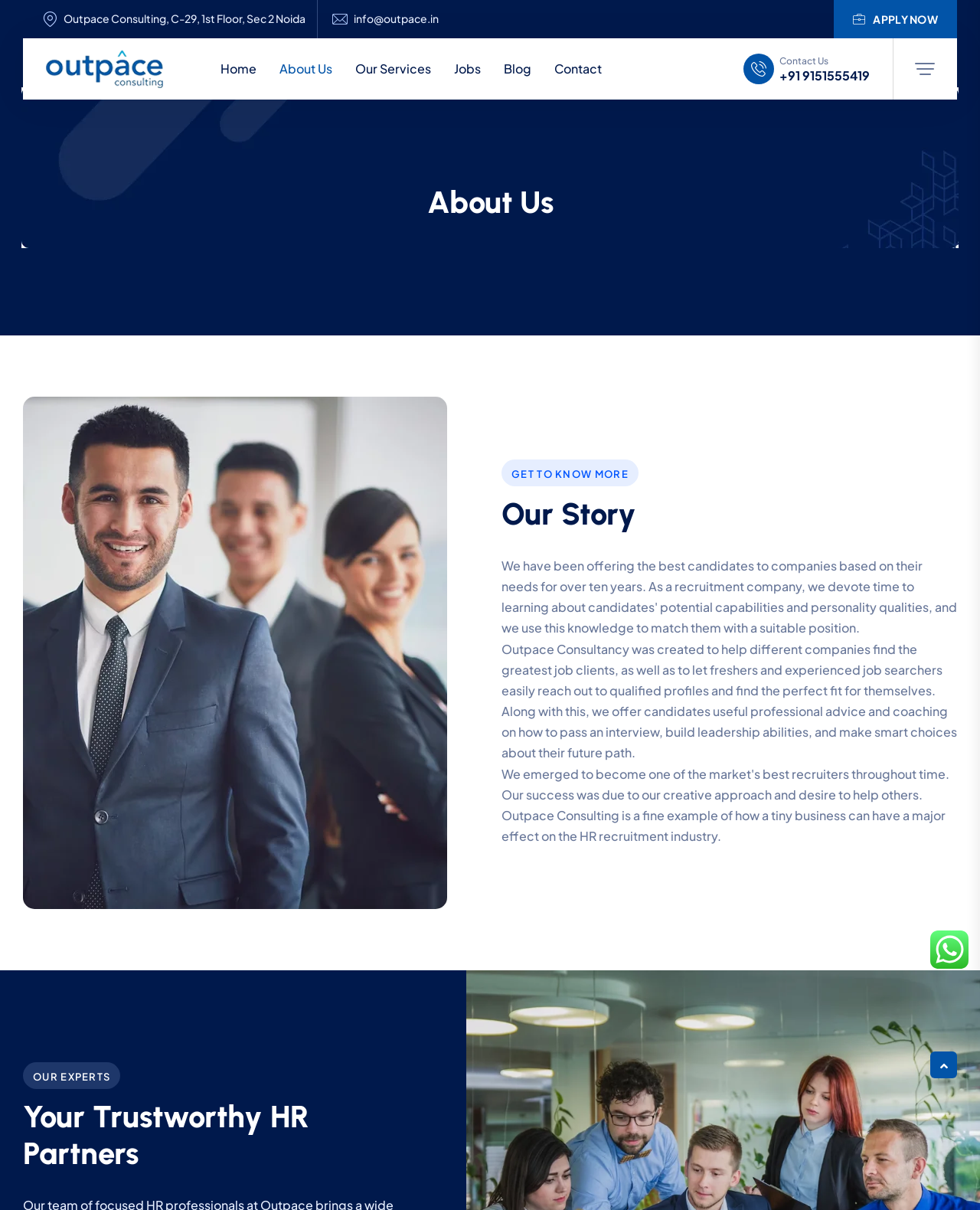Craft a detailed narrative of the webpage's structure and content.

This webpage is about Outpace Consulting, a recruitment company that has been offering the best candidates to companies based on their needs for over ten years. 

At the top right corner, there is a button with an icon. Below it, there is a navigation menu with links to 'Home', 'About Us', 'Our Services', 'Jobs', 'Blog', and 'Contact'. 

On the top left, there is a logo of Outpace Consulting, which is an image. Next to it, there is a static text displaying the company's address. Below the address, there is a link to 'info@outpace.in', which is likely an email address.

In the middle of the page, there is a heading 'About Us' followed by a subheading 'Our Story'. Below the subheading, there are three paragraphs of text describing the company's mission and approach. The text explains how Outpace Consulting helps companies find the right job candidates and provides professional advice and coaching to job seekers.

On the right side of the page, there is a section with a heading 'Contact Us' and a link to a phone number. Below it, there is a button with the text 'APPLY NOW'.

At the bottom of the page, there is a section with a heading 'OUR EXPERTS' and a subheading 'Your Trustworthy HR Partners'.